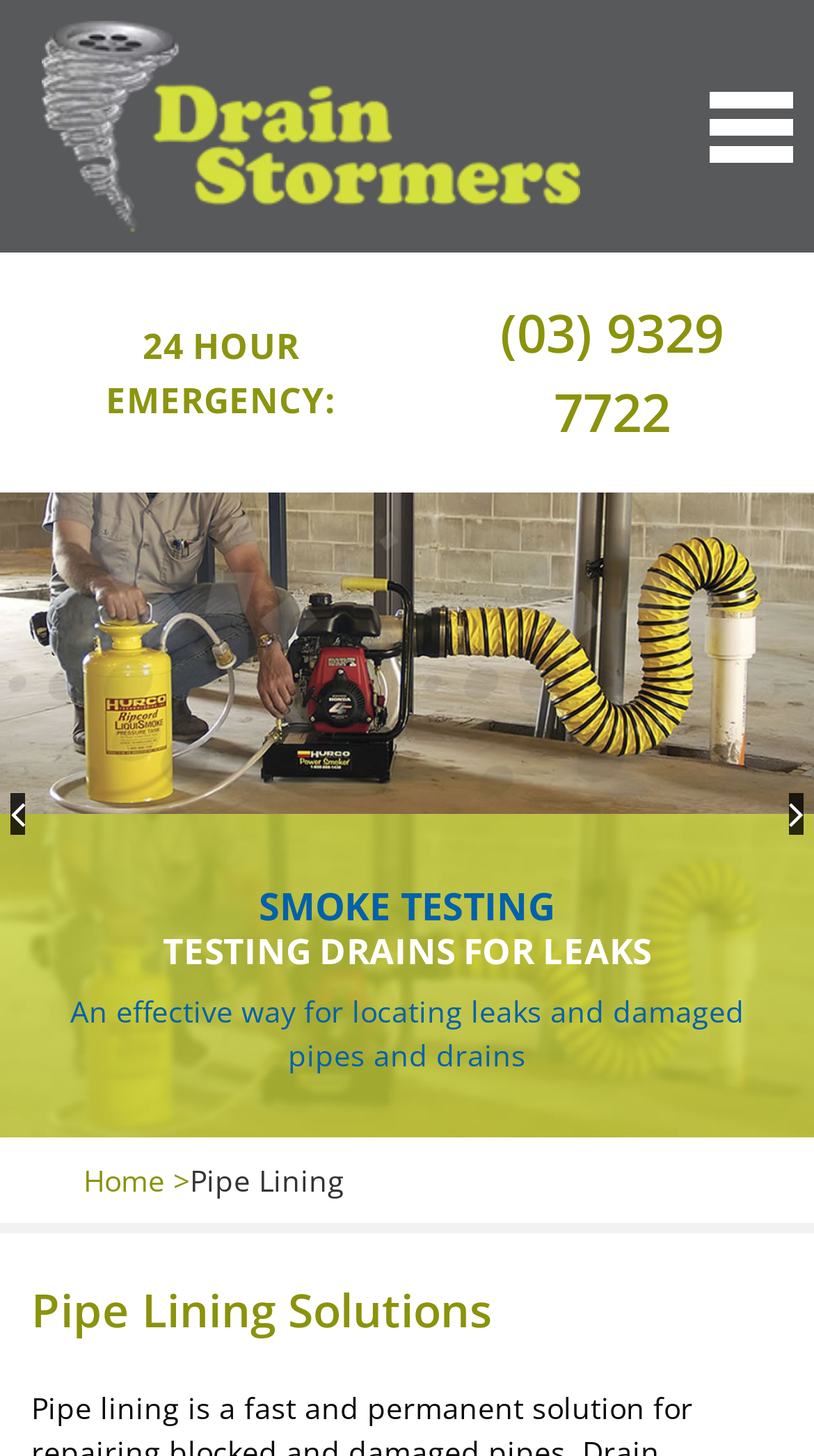Please specify the bounding box coordinates of the clickable region necessary for completing the following instruction: "contact us". The coordinates must consist of four float numbers between 0 and 1, i.e., [left, top, right, bottom].

[0.0, 0.685, 1.0, 0.757]